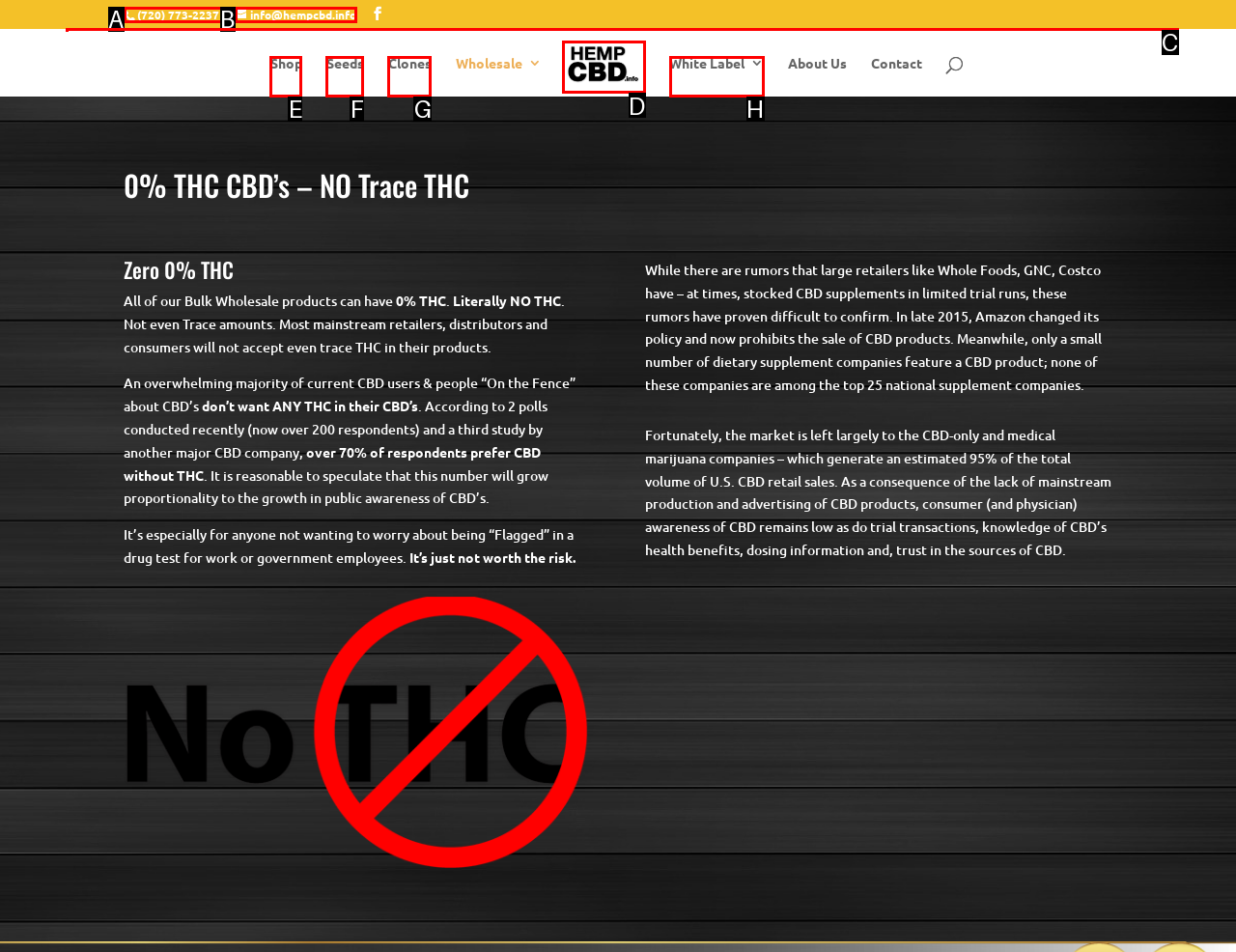Which HTML element fits the description: (720) 773-2237? Respond with the letter of the appropriate option directly.

A